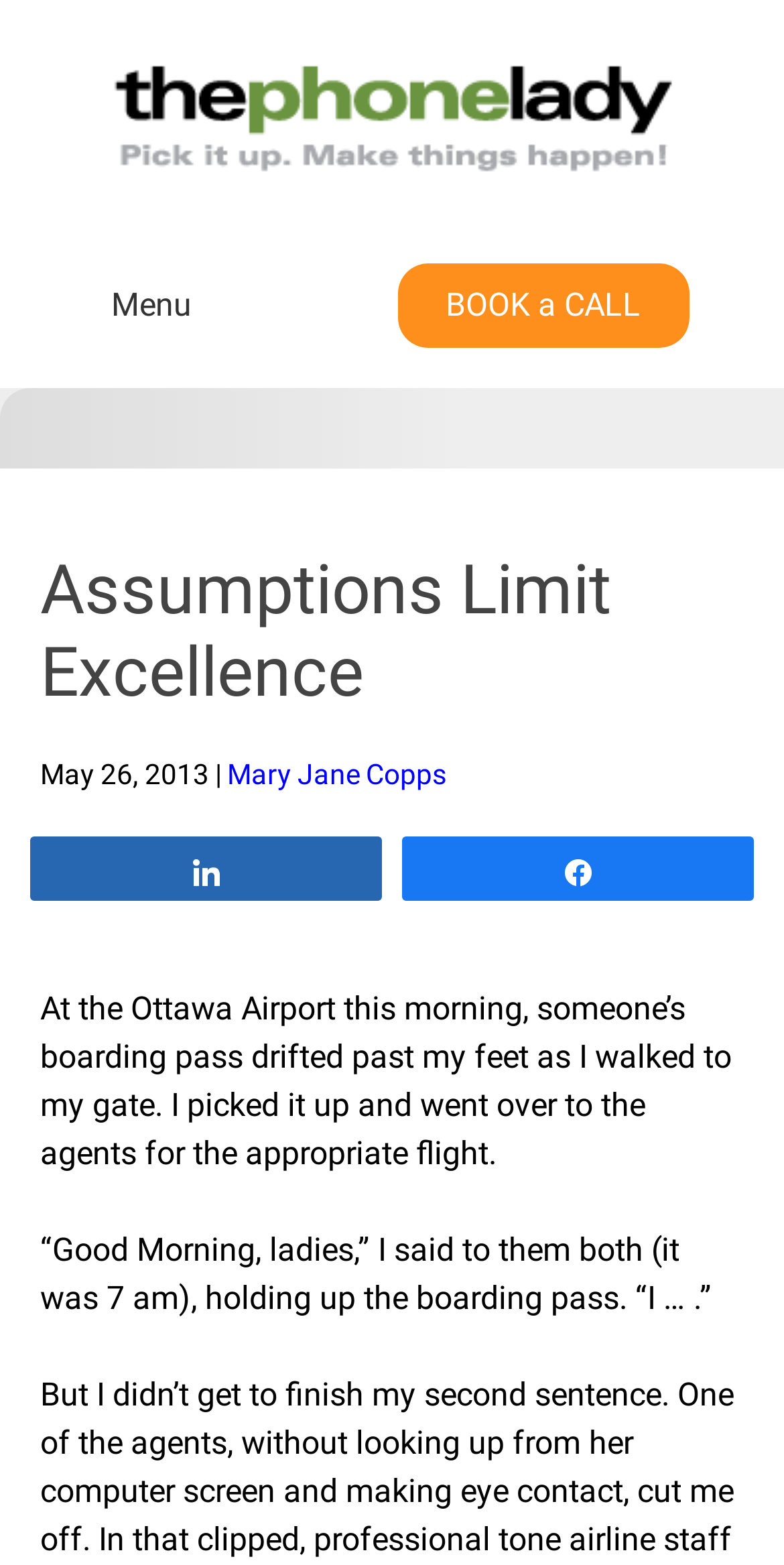What is the topic of the article?
Using the image as a reference, answer with just one word or a short phrase.

Ottawa Airport experience